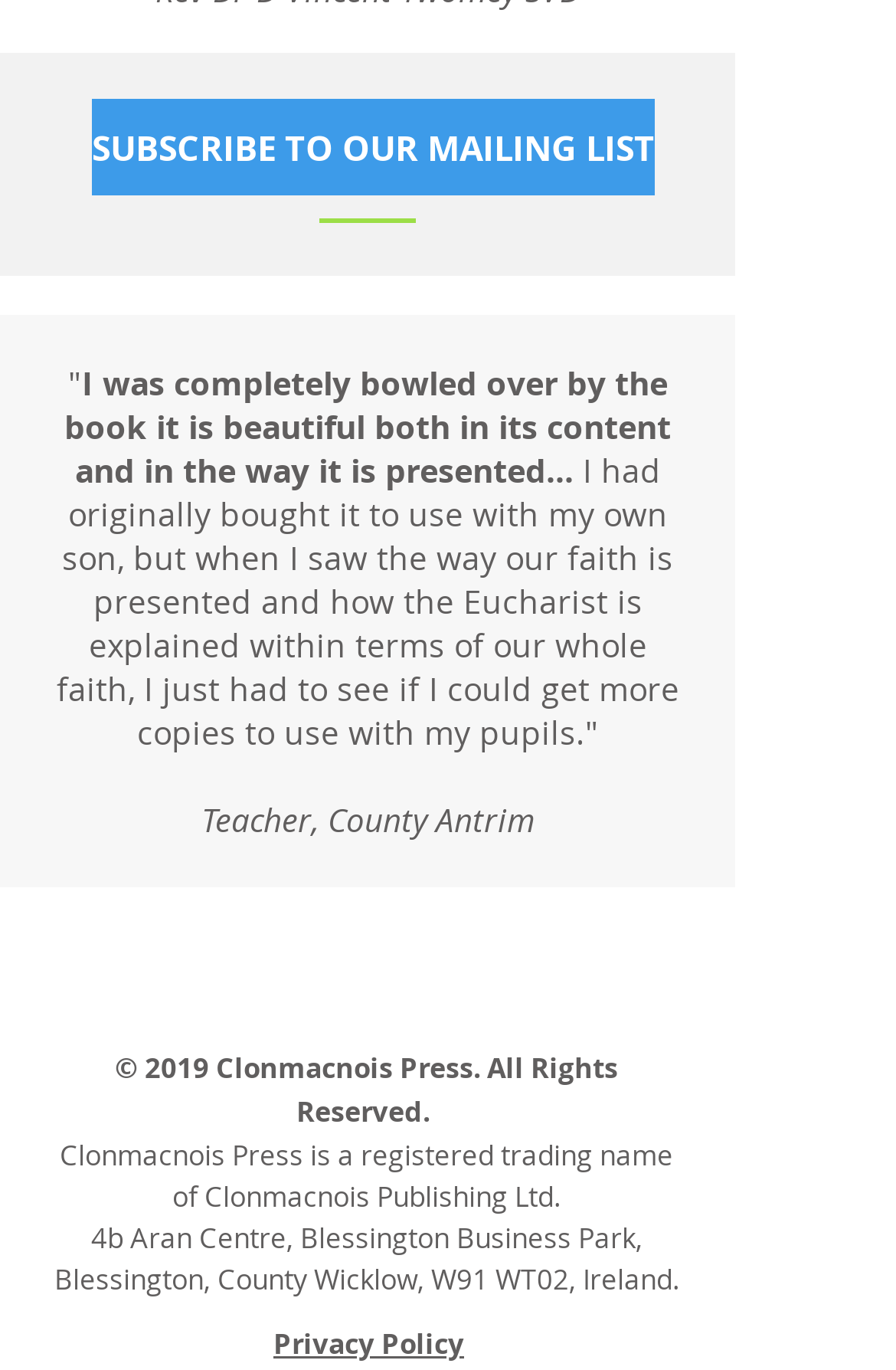What is the name of the publishing company?
Could you please answer the question thoroughly and with as much detail as possible?

The webpage mentions 'Clonmacnois Press is a registered trading name of Clonmacnois Publishing Ltd', indicating that Clonmacnois Publishing Ltd is the name of the publishing company.